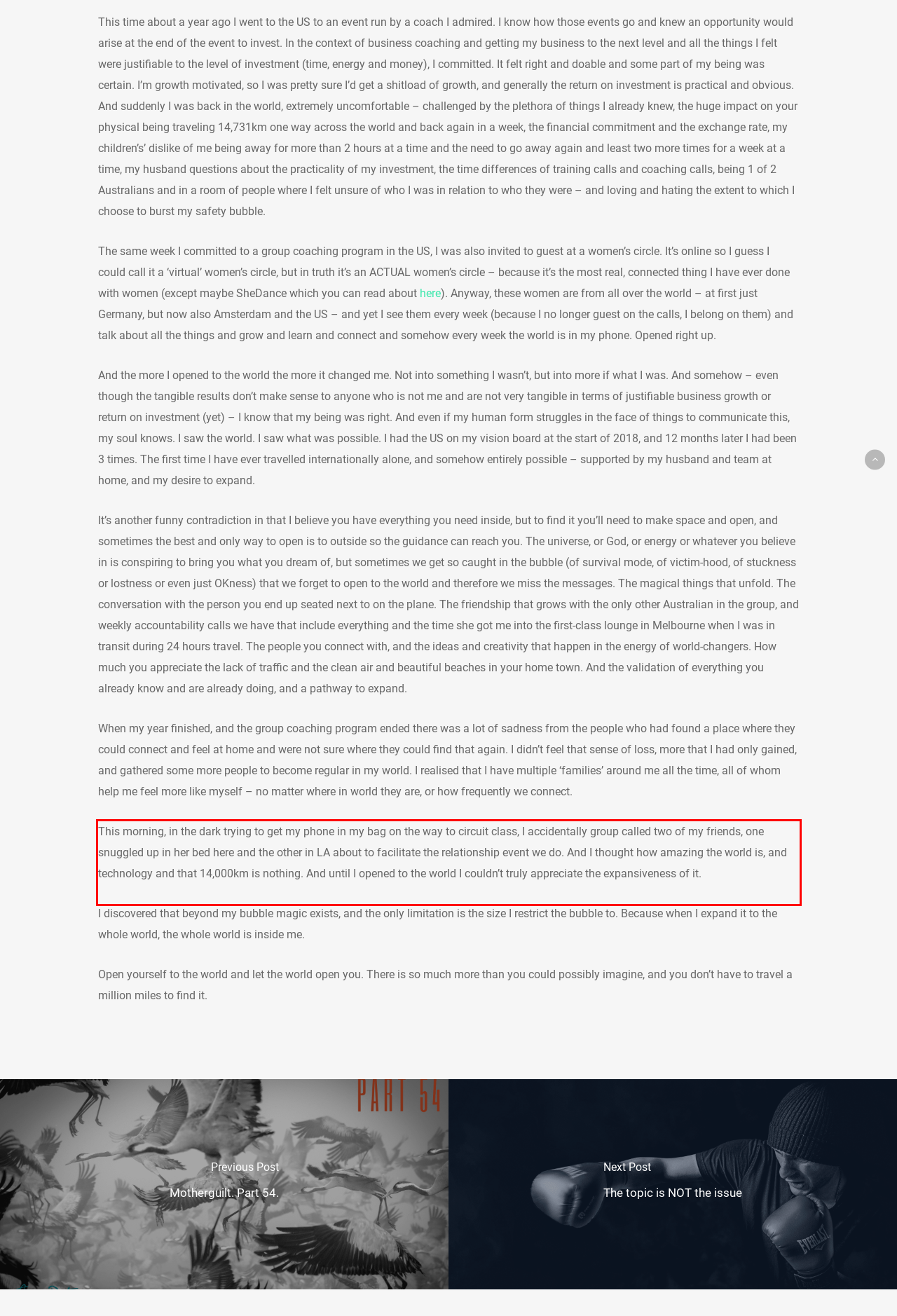Please examine the webpage screenshot and extract the text within the red bounding box using OCR.

This morning, in the dark trying to get my phone in my bag on the way to circuit class, I accidentally group called two of my friends, one snuggled up in her bed here and the other in LA about to facilitate the relationship event we do. And I thought how amazing the world is, and technology and that 14,000km is nothing. And until I opened to the world I couldn’t truly appreciate the expansiveness of it.